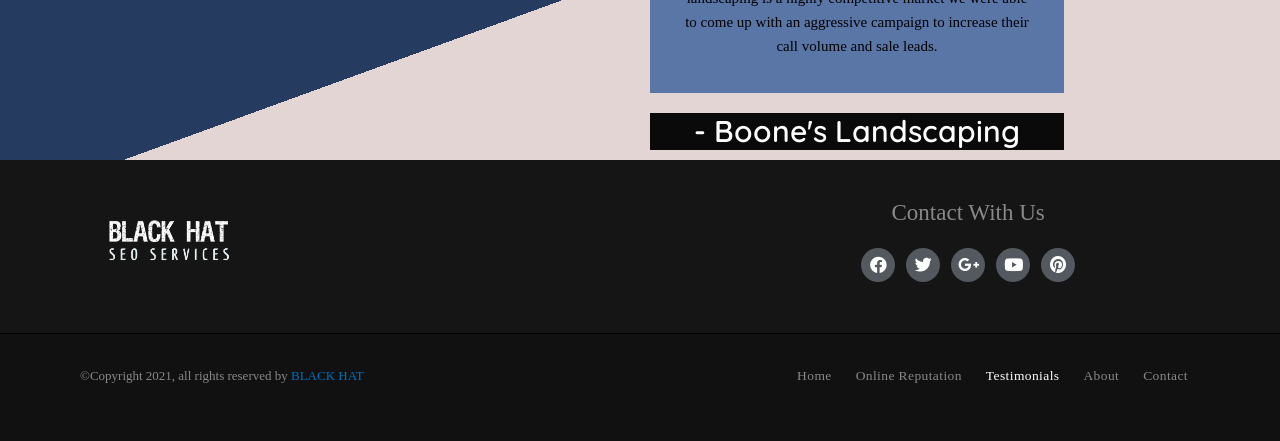What is the name of the company?
Please respond to the question with a detailed and well-explained answer.

The name of the company can be found in the heading element at the top of the page, which reads '- Boone's Landscaping'.